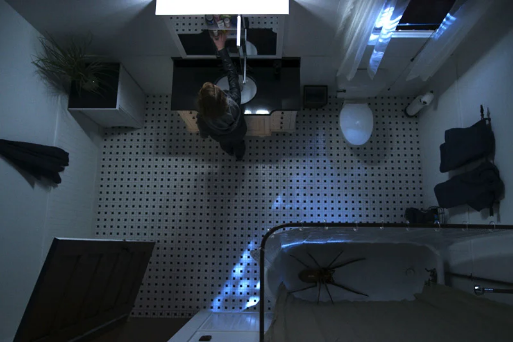Look at the image and write a detailed answer to the question: 
What is lurking in the bathtub?

The caption explicitly states that 'lurking just out of sight in the bathtub is a large, monstrous spider', indicating the presence of a spider in the bathtub.